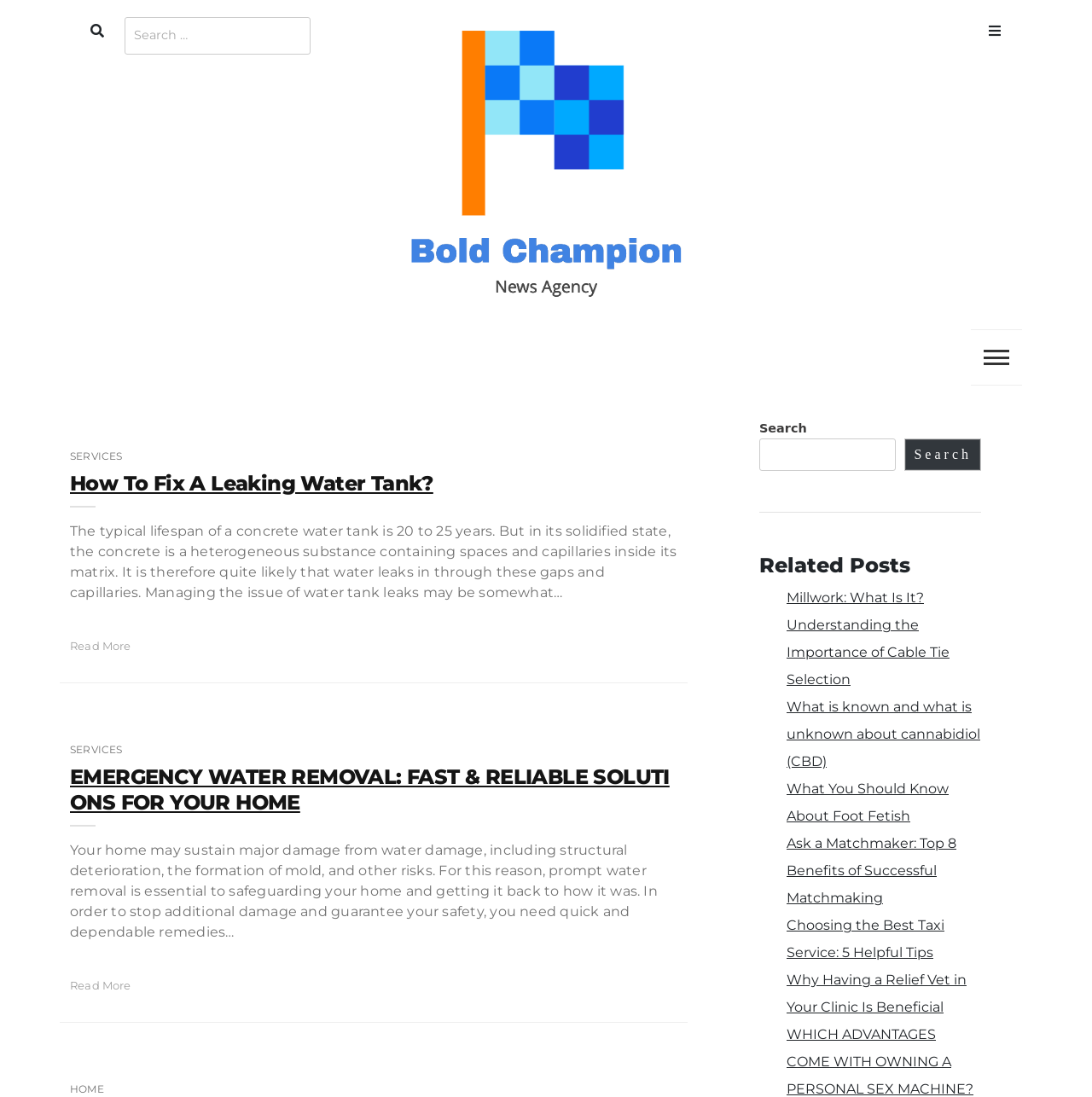Determine the bounding box coordinates of the region that needs to be clicked to achieve the task: "Search in the search box".

[0.695, 0.399, 0.821, 0.429]